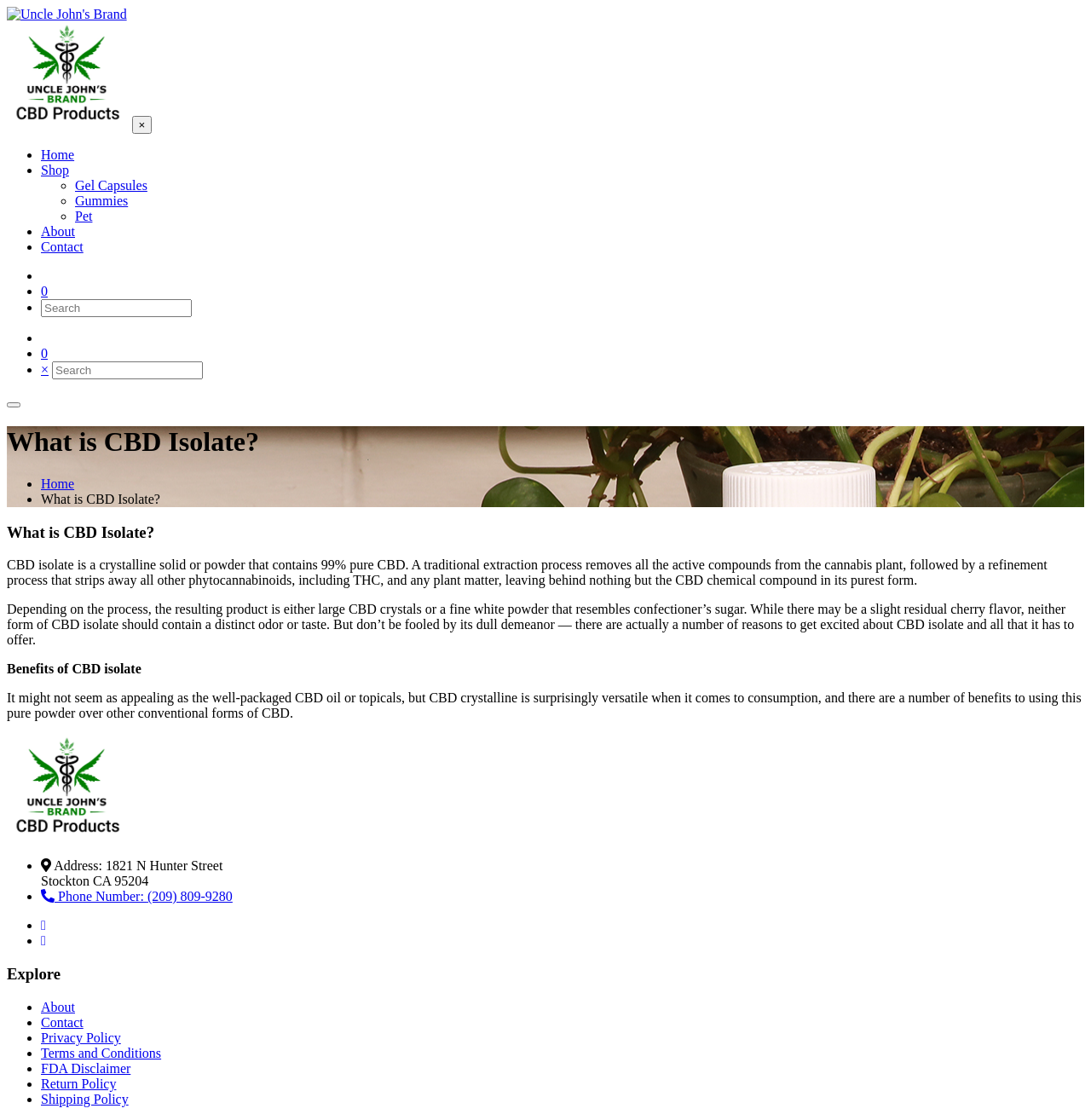Determine the bounding box coordinates of the clickable region to execute the instruction: "Search for something". The coordinates should be four float numbers between 0 and 1, denoted as [left, top, right, bottom].

[0.038, 0.267, 0.176, 0.283]